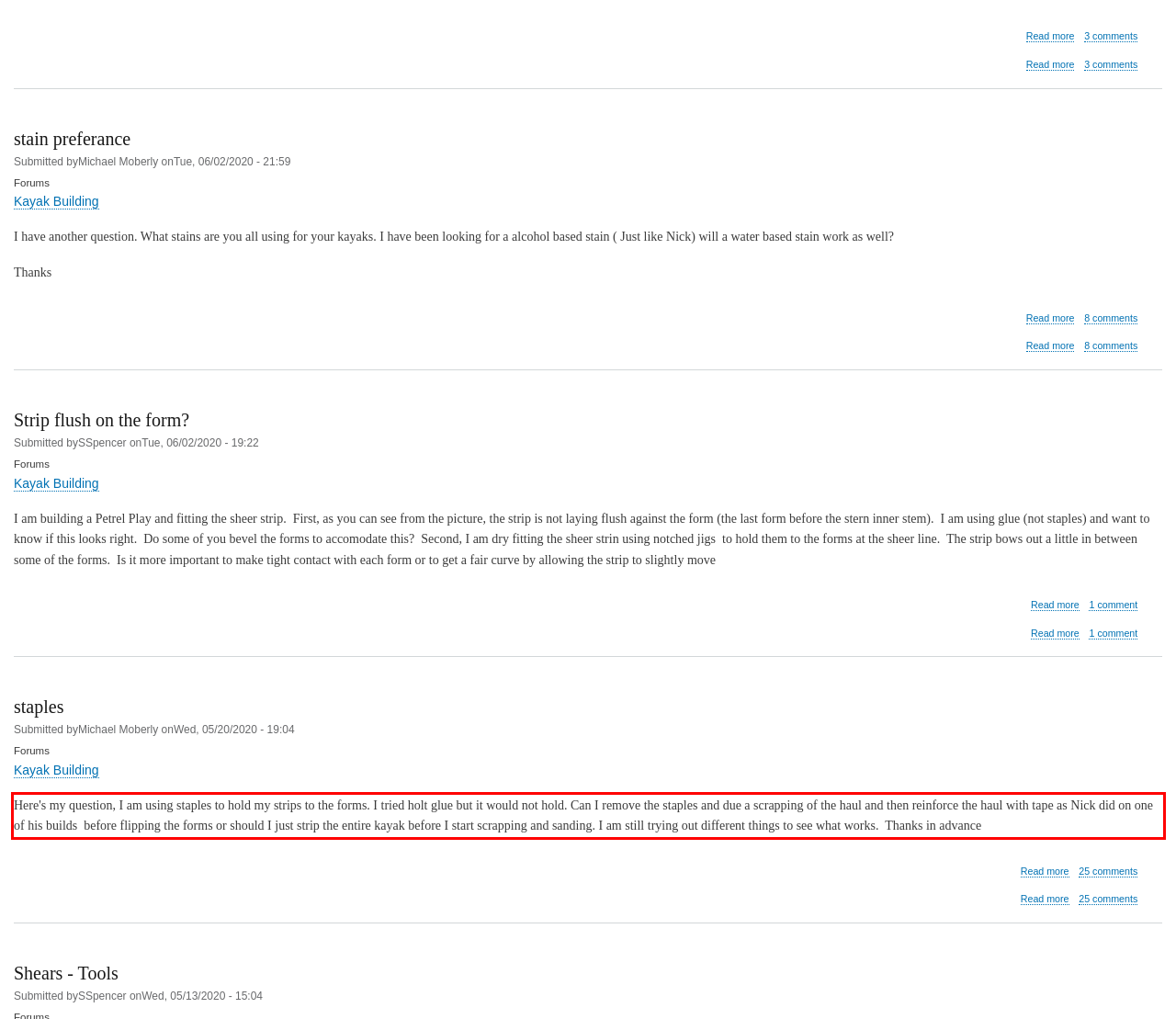You have a screenshot of a webpage with a red bounding box. Use OCR to generate the text contained within this red rectangle.

Here's my question, I am using staples to hold my strips to the forms. I tried holt glue but it would not hold. Can I remove the staples and due a scrapping of the haul and then reinforce the haul with tape as Nick did on one of his builds before flipping the forms or should I just strip the entire kayak before I start scrapping and sanding. I am still trying out different things to see what works. Thanks in advance